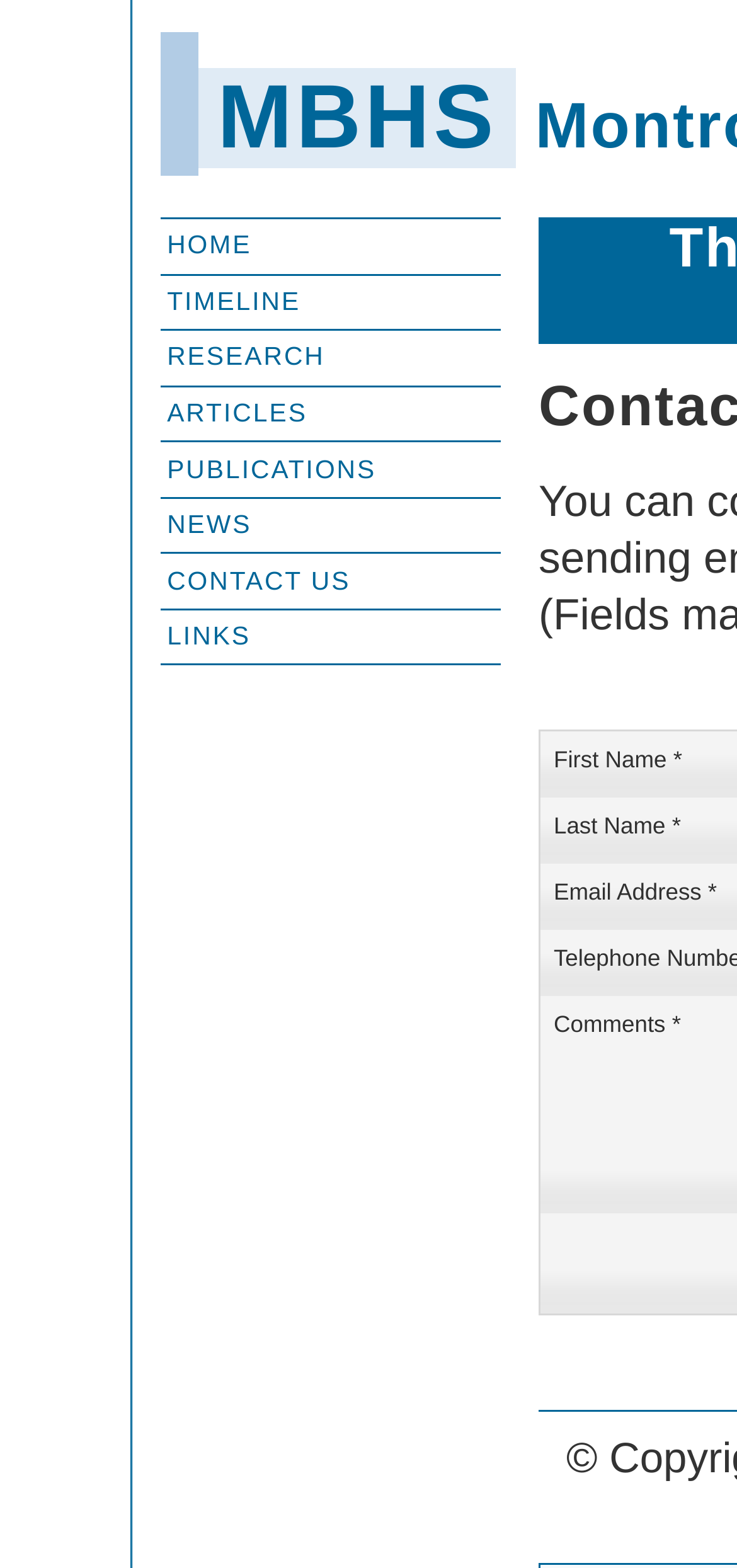Please identify the bounding box coordinates of the element's region that needs to be clicked to fulfill the following instruction: "go to home page". The bounding box coordinates should consist of four float numbers between 0 and 1, i.e., [left, top, right, bottom].

[0.227, 0.144, 0.671, 0.17]